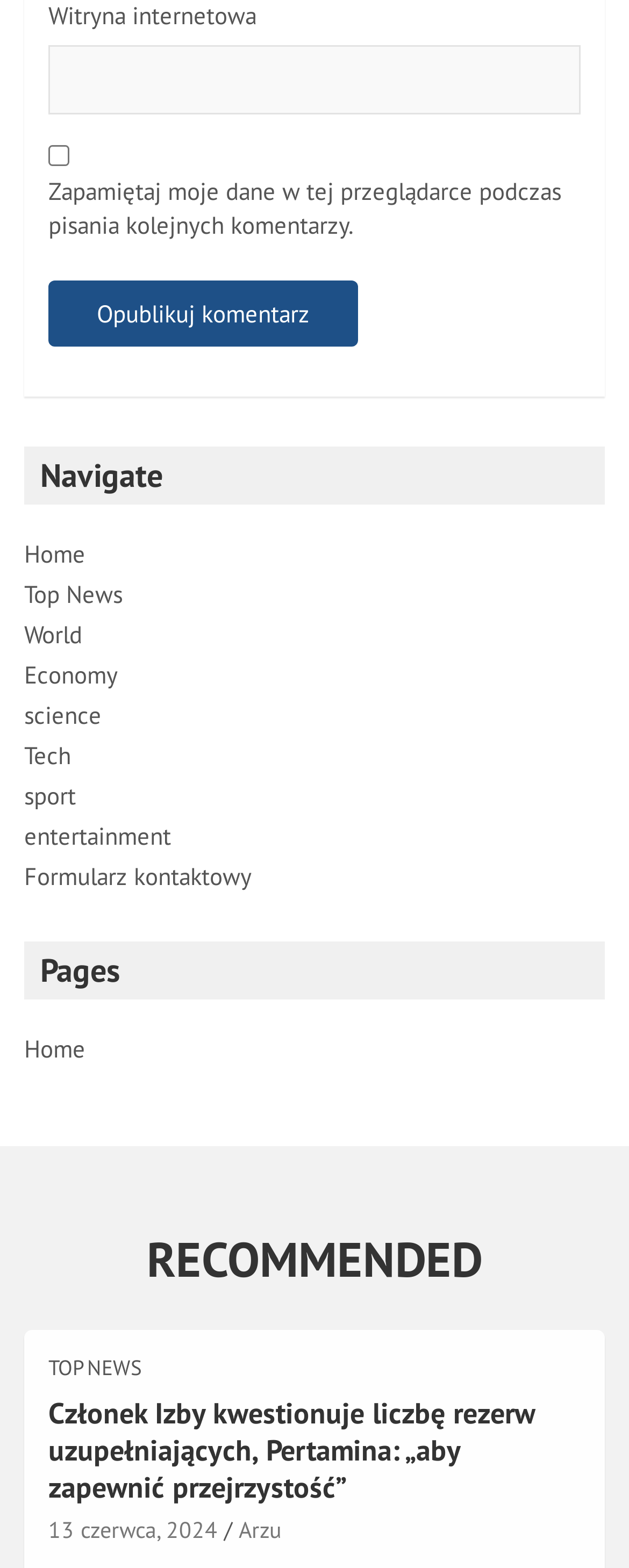Provide a one-word or one-phrase answer to the question:
What type of content is available on this website?

News